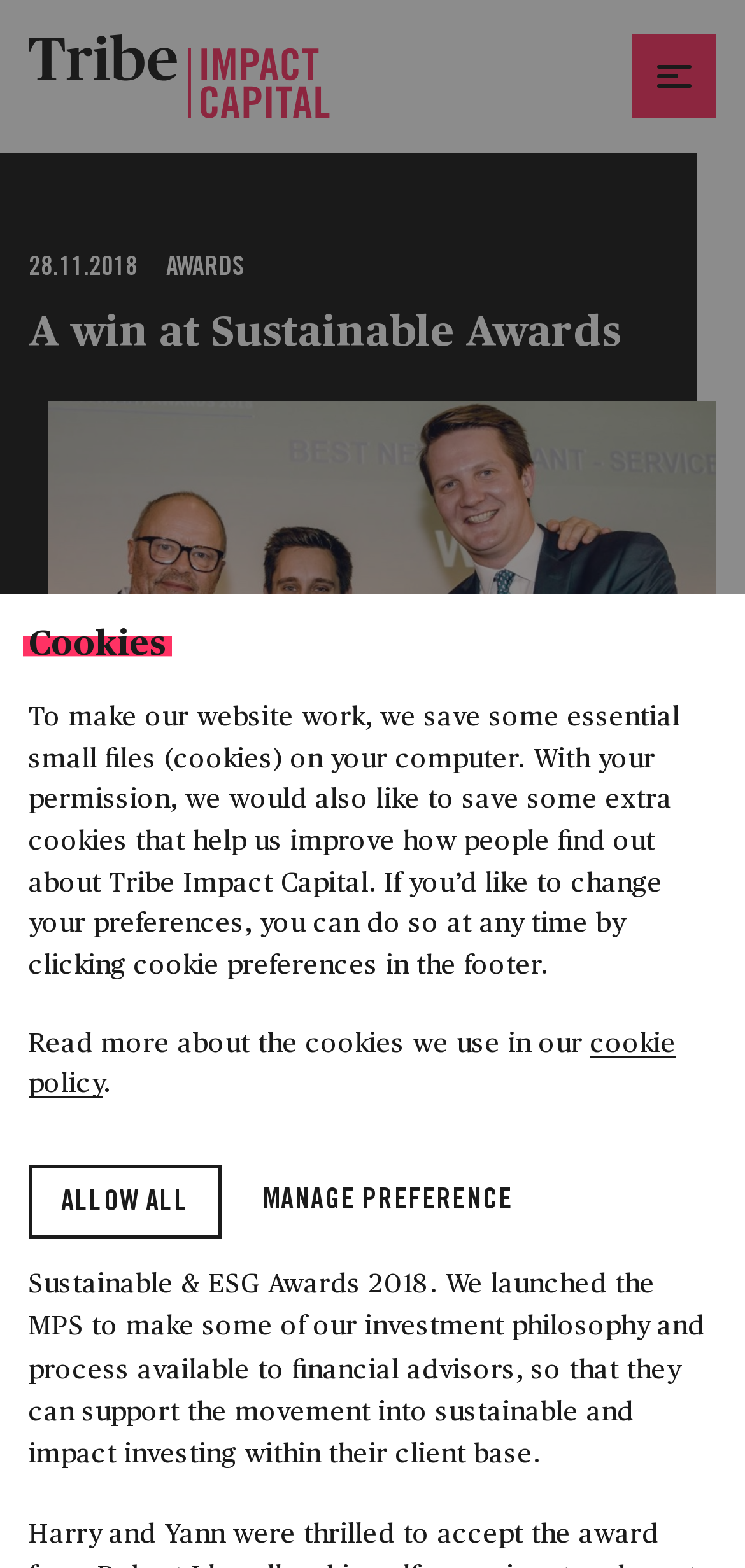Pinpoint the bounding box coordinates of the clickable area needed to execute the instruction: "Click the main menu button". The coordinates should be specified as four float numbers between 0 and 1, i.e., [left, top, right, bottom].

[0.849, 0.022, 0.962, 0.075]